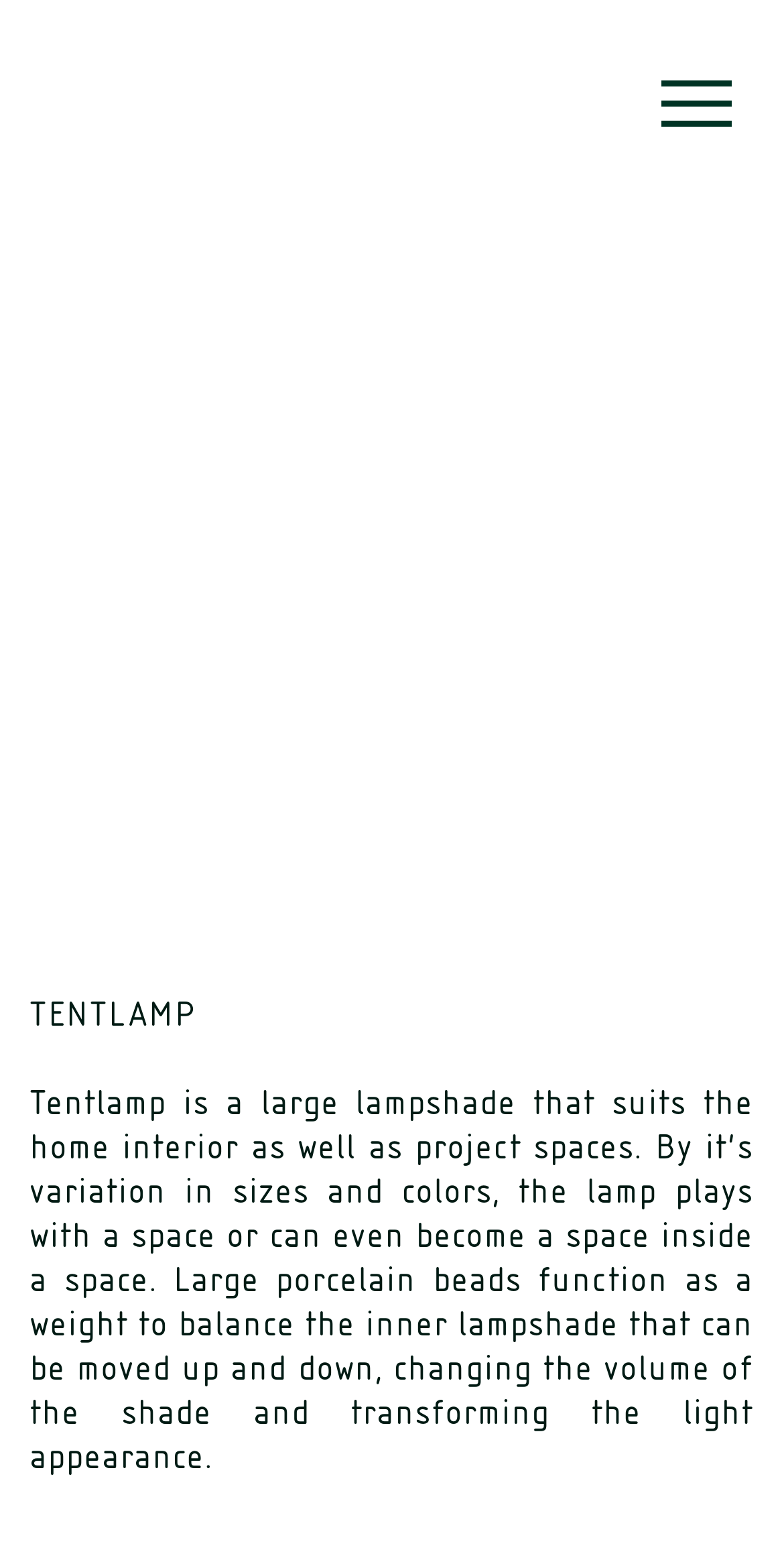Using the provided description title="Menu", find the bounding box coordinates for the UI element. Provide the coordinates in (top-left x, top-left y, bottom-right x, bottom-right y) format, ensuring all values are between 0 and 1.

None